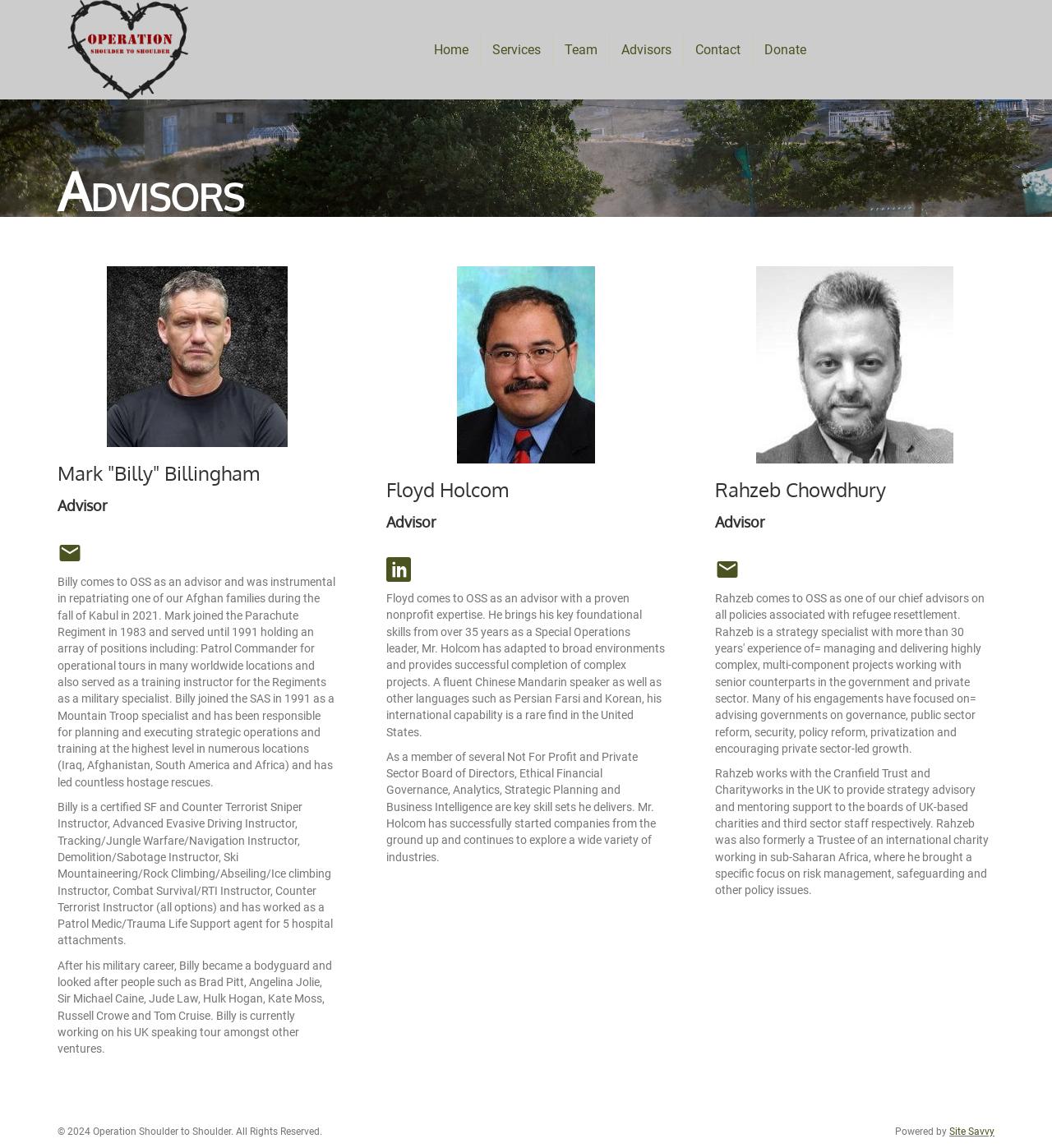Specify the bounding box coordinates of the area to click in order to follow the given instruction: "View Mark 'Billy' Billingham's profile."

[0.102, 0.232, 0.273, 0.39]